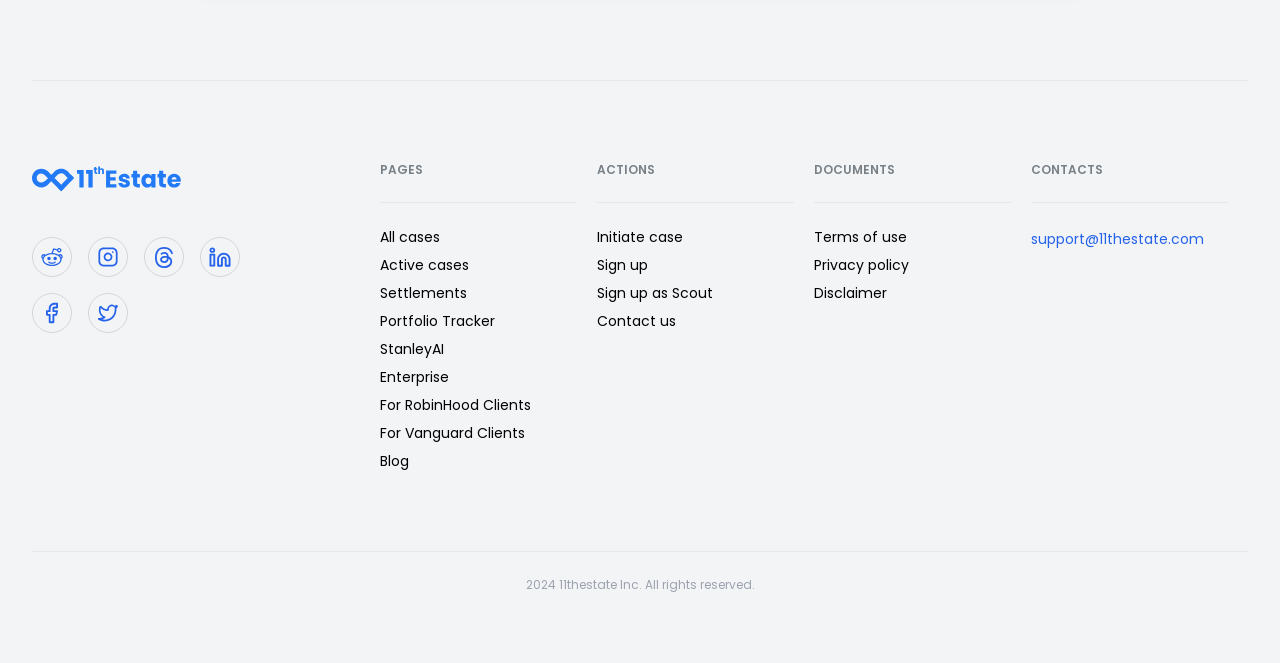Show me the bounding box coordinates of the clickable region to achieve the task as per the instruction: "Click on the 'Contact us' link".

[0.466, 0.469, 0.62, 0.499]